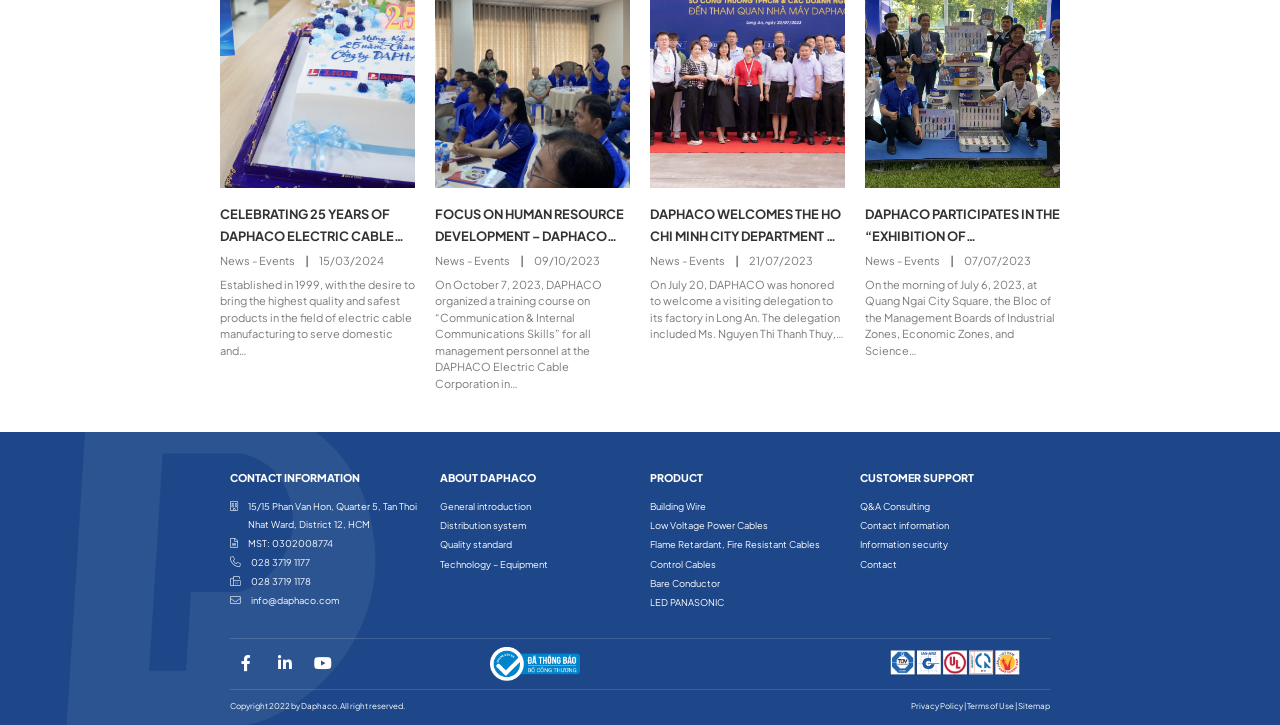Using the image as a reference, answer the following question in as much detail as possible:
What is the establishment date of Daphaco Electric Cable Corporation?

The answer can be found in the first link on the webpage, which celebrates 25 years of Daphaco Electric Cable Corporation's establishment from March 15, 1999, to March 15, 2024.